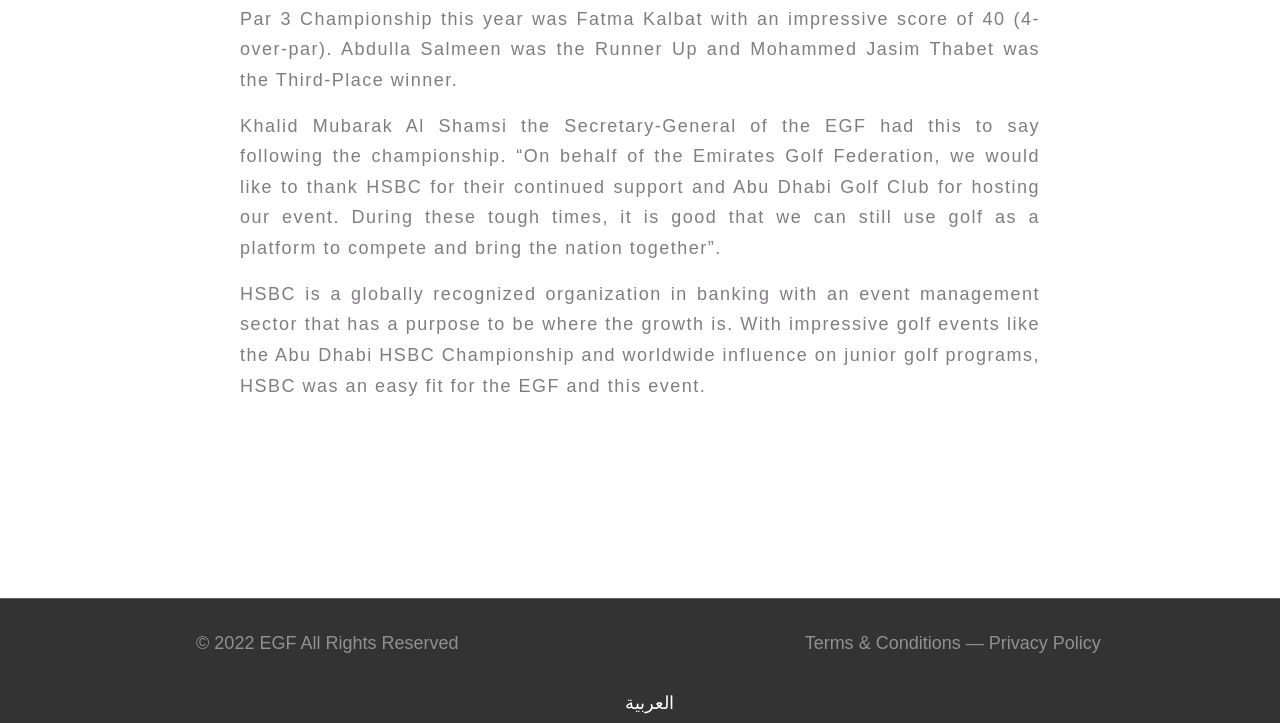Analyze the image and deliver a detailed answer to the question: What is the name of the golf club that hosted the event?

The answer can be found in the first StaticText element, which mentions Abu Dhabi Golf Club as the host of the event.